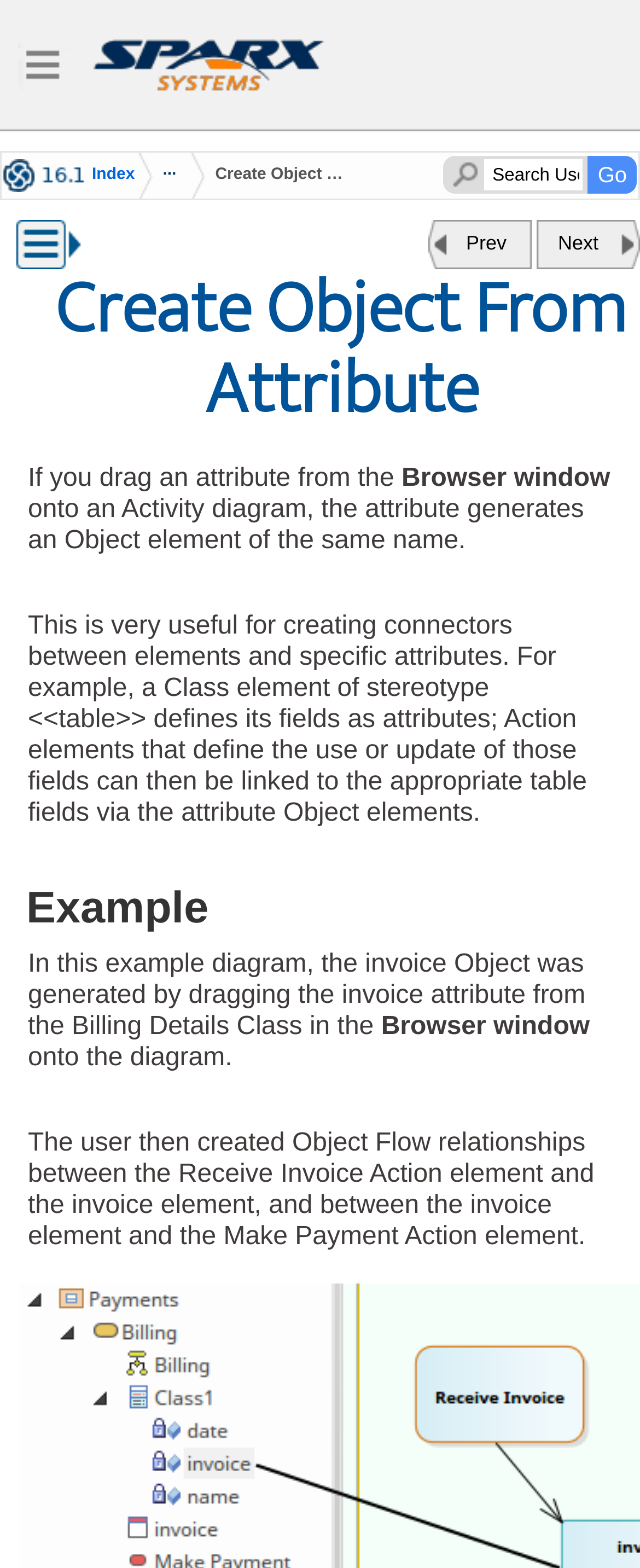Using the provided element description "Index", determine the bounding box coordinates of the UI element.

[0.144, 0.107, 0.211, 0.117]